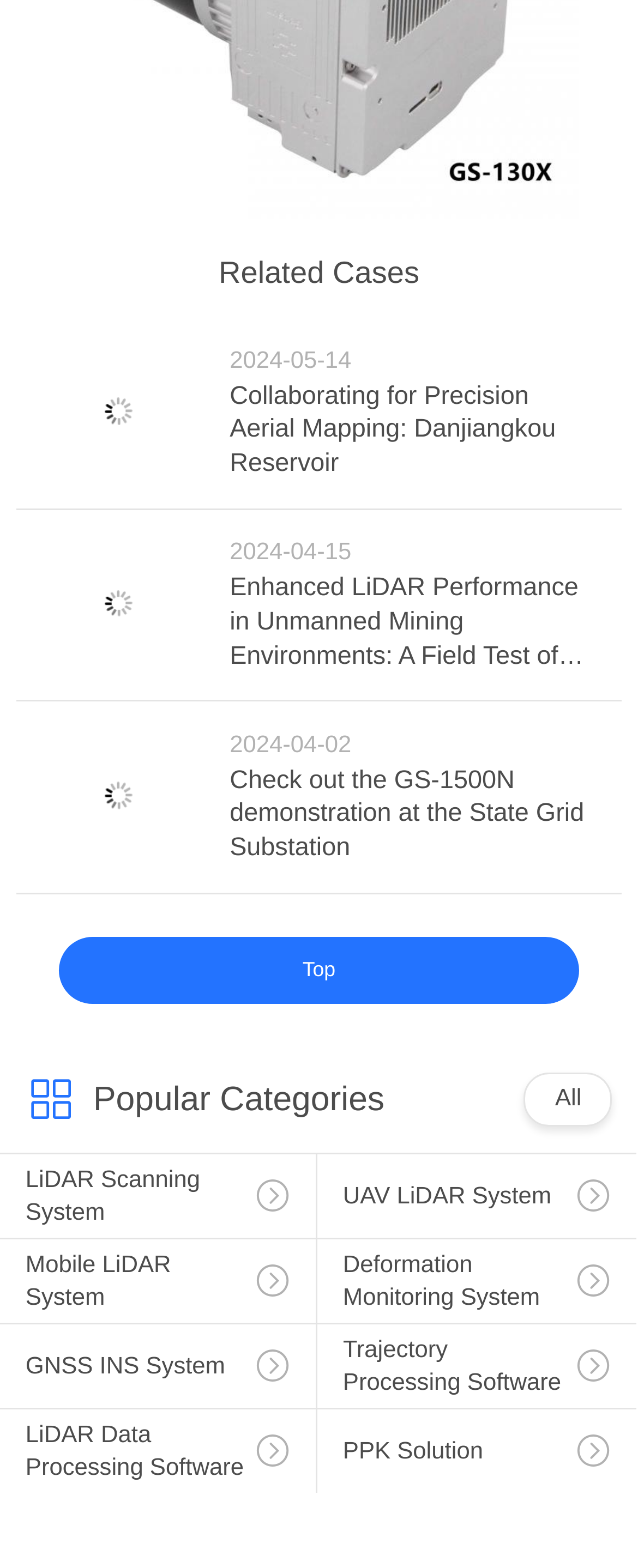What is the category of the 'Latest company case about Penetration Comparison between GS-130X (Hesai XT-32 sensor) and GS-100C+ (Livox Avia sensor)'? Using the information from the screenshot, answer with a single word or phrase.

LiDAR Scanning System